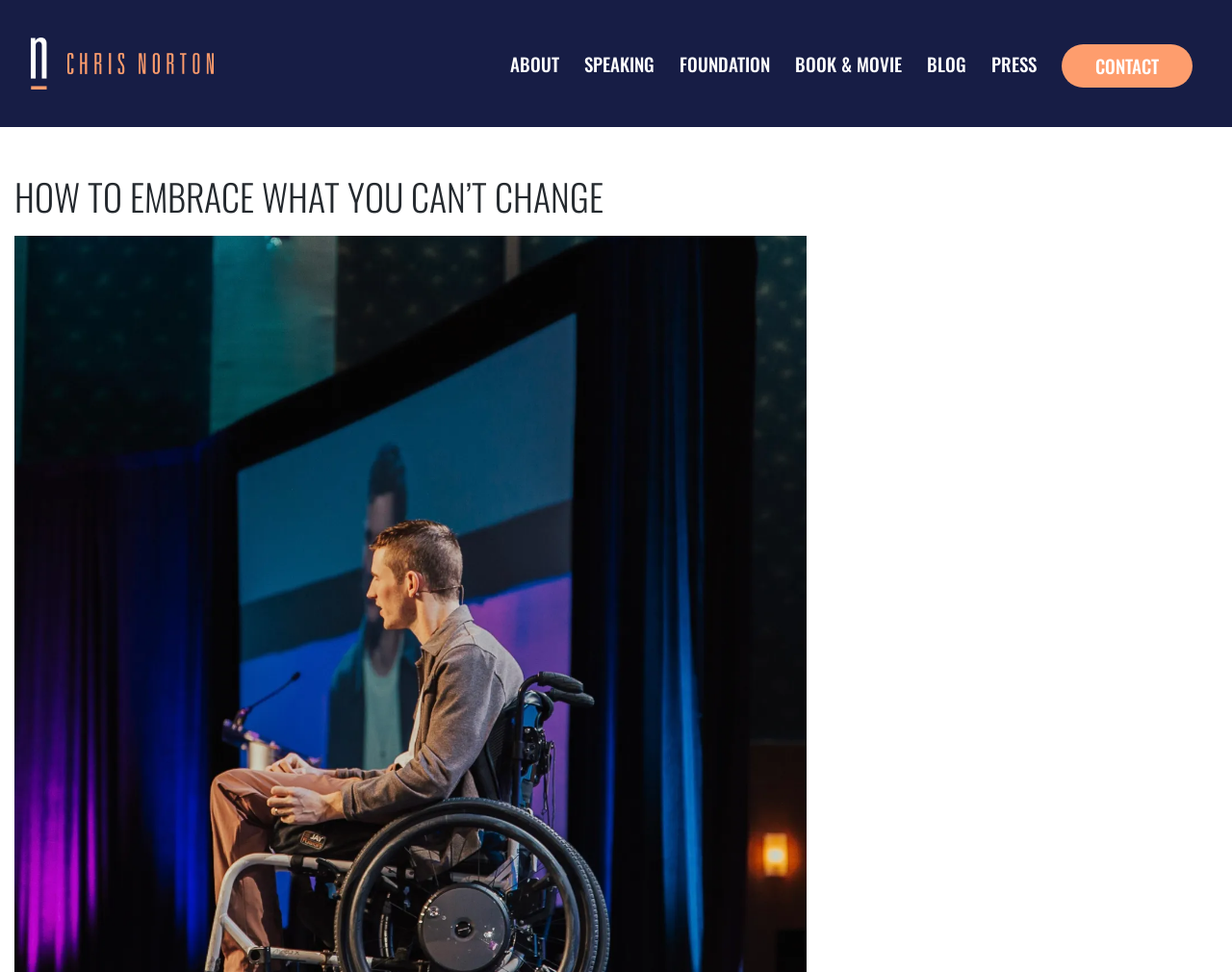Determine the bounding box coordinates for the HTML element mentioned in the following description: "Book & Movie". The coordinates should be a list of four floats ranging from 0 to 1, represented as [left, top, right, bottom].

[0.645, 0.025, 0.732, 0.106]